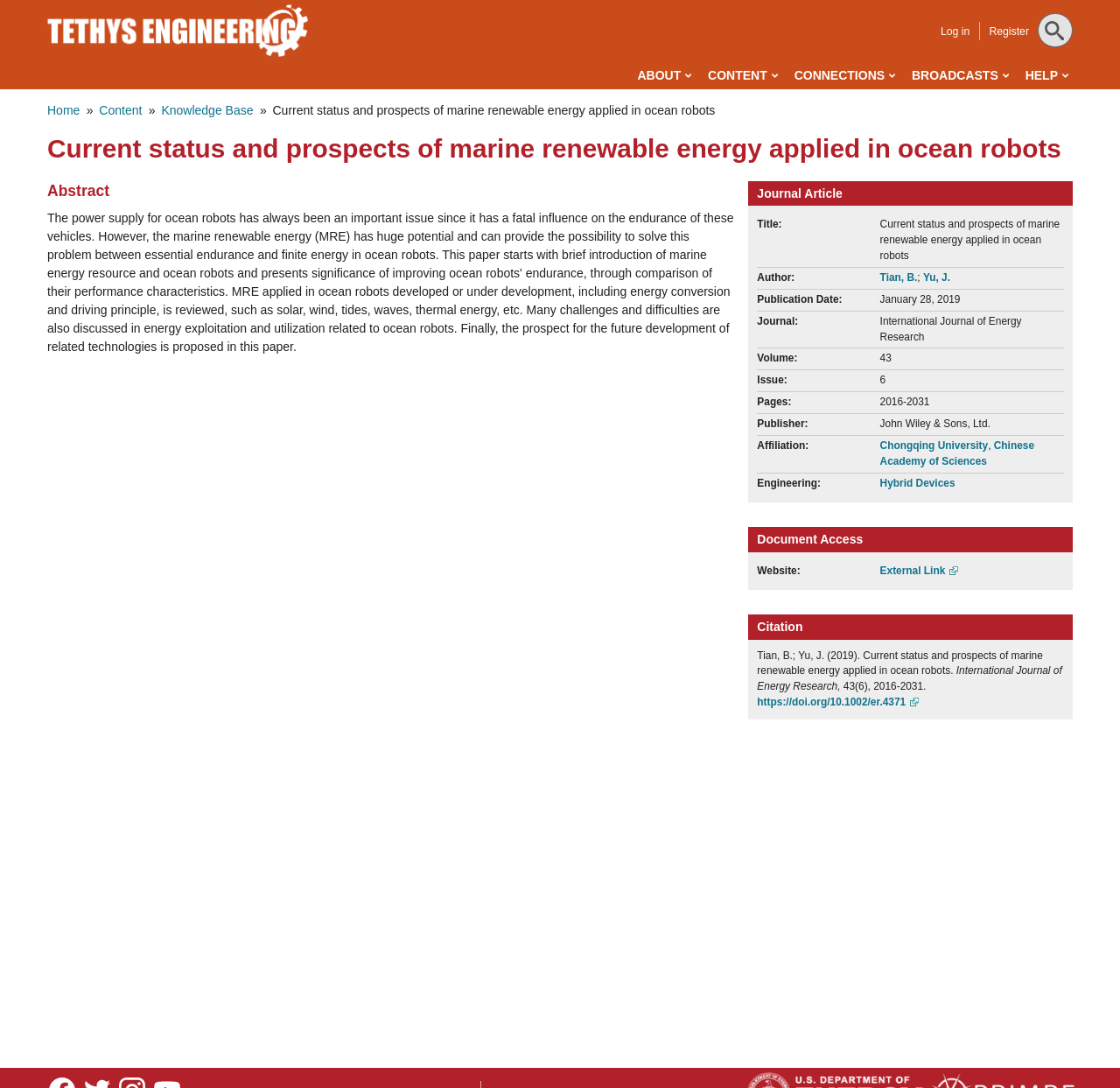Pinpoint the bounding box coordinates of the clickable area necessary to execute the following instruction: "Click on Contact Us". The coordinates should be given as four float numbers between 0 and 1, namely [left, top, right, bottom].

None